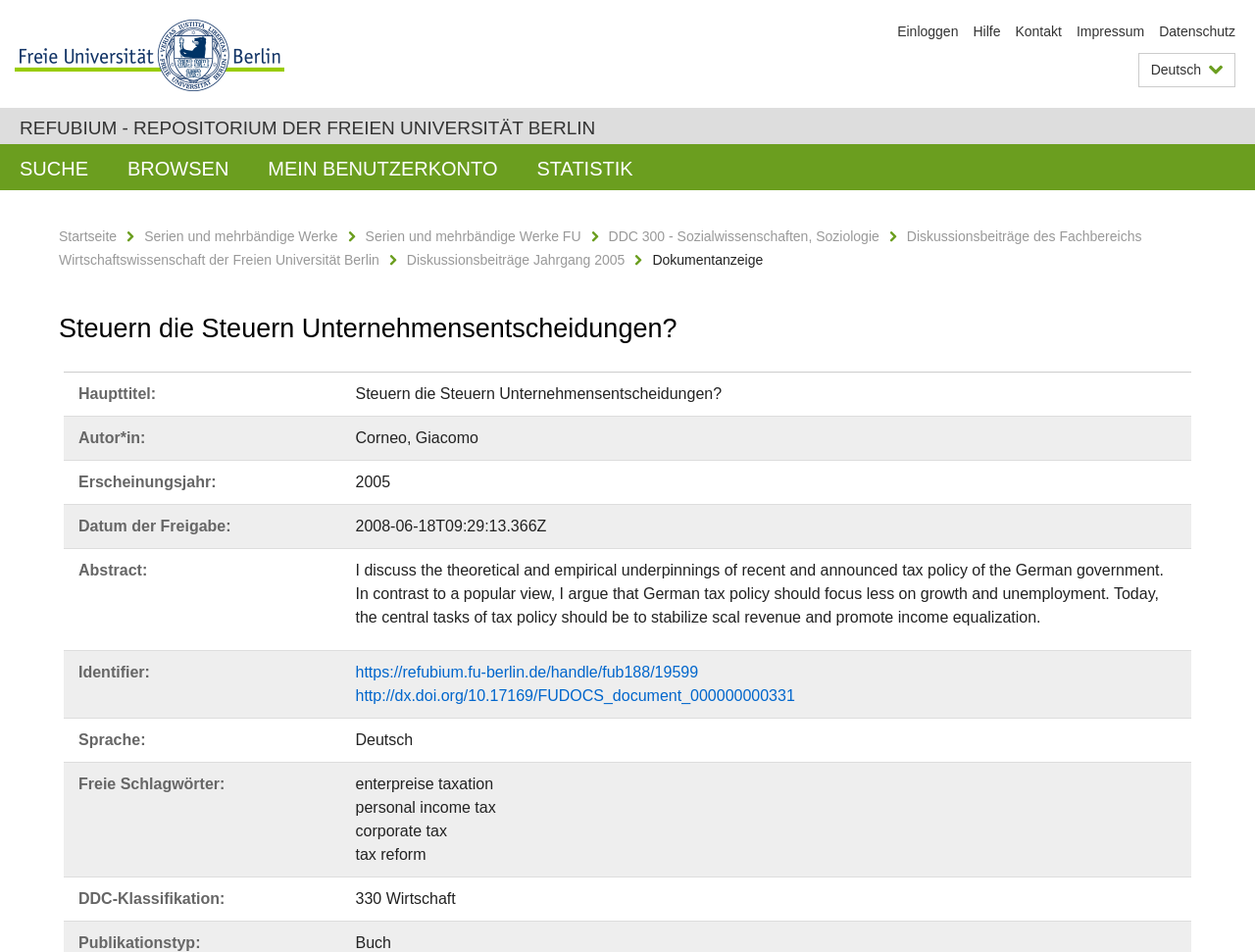What is the release date of the document?
Using the visual information, reply with a single word or short phrase.

2008-06-18